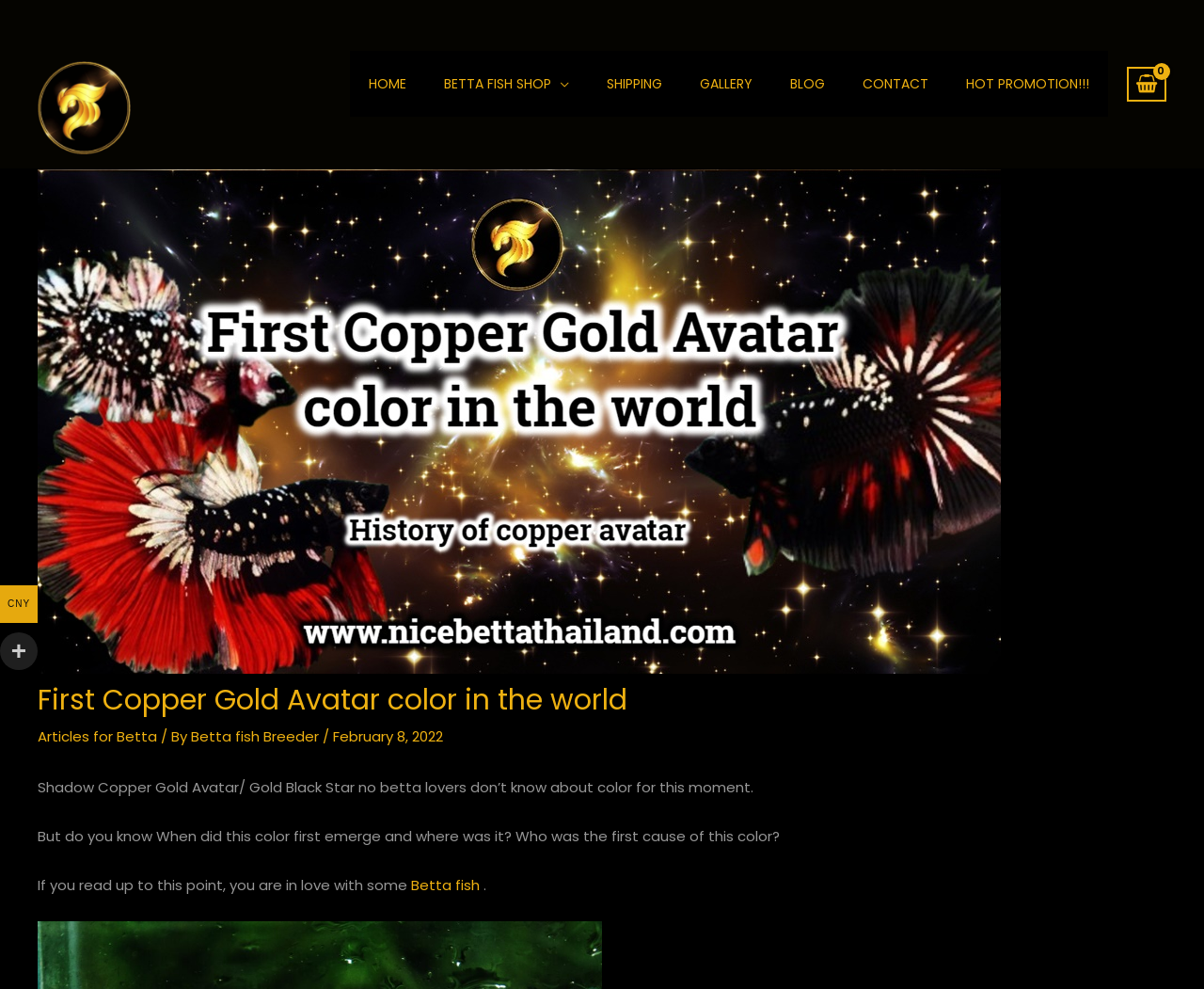Describe every aspect of the webpage comprehensively.

This webpage is about Betta fish, specifically the "First Copper Gold Avatar color in the world". At the top left, there is a link to "Nice Betta Thialand" accompanied by an image with the same name. Below this, there is a navigation menu with links to "HOME", "BETTA FISH SHOP", "SHIPPING", "GALLERY", "BLOG", "CONTACT", and "HOT PROMOTION!!!".

On the right side, there is a link to view a shopping cart, which is currently empty. Below this, there is a header section with an image of the "First Copper Gold Avatar color in the world" and a heading with the same title. 

The main content of the page starts with a link to "Articles for Betta" followed by a brief description "By Betta fish Breeder" and the date "February 8, 2022". The text then discusses the "Shadow Copper Gold Avatar/ Gold Black Star" color, asking questions about its origin and the first breeder of this color. The text continues to express admiration for those who have read up to this point and are in love with Betta fish, providing a link to "Betta fish" at the end.